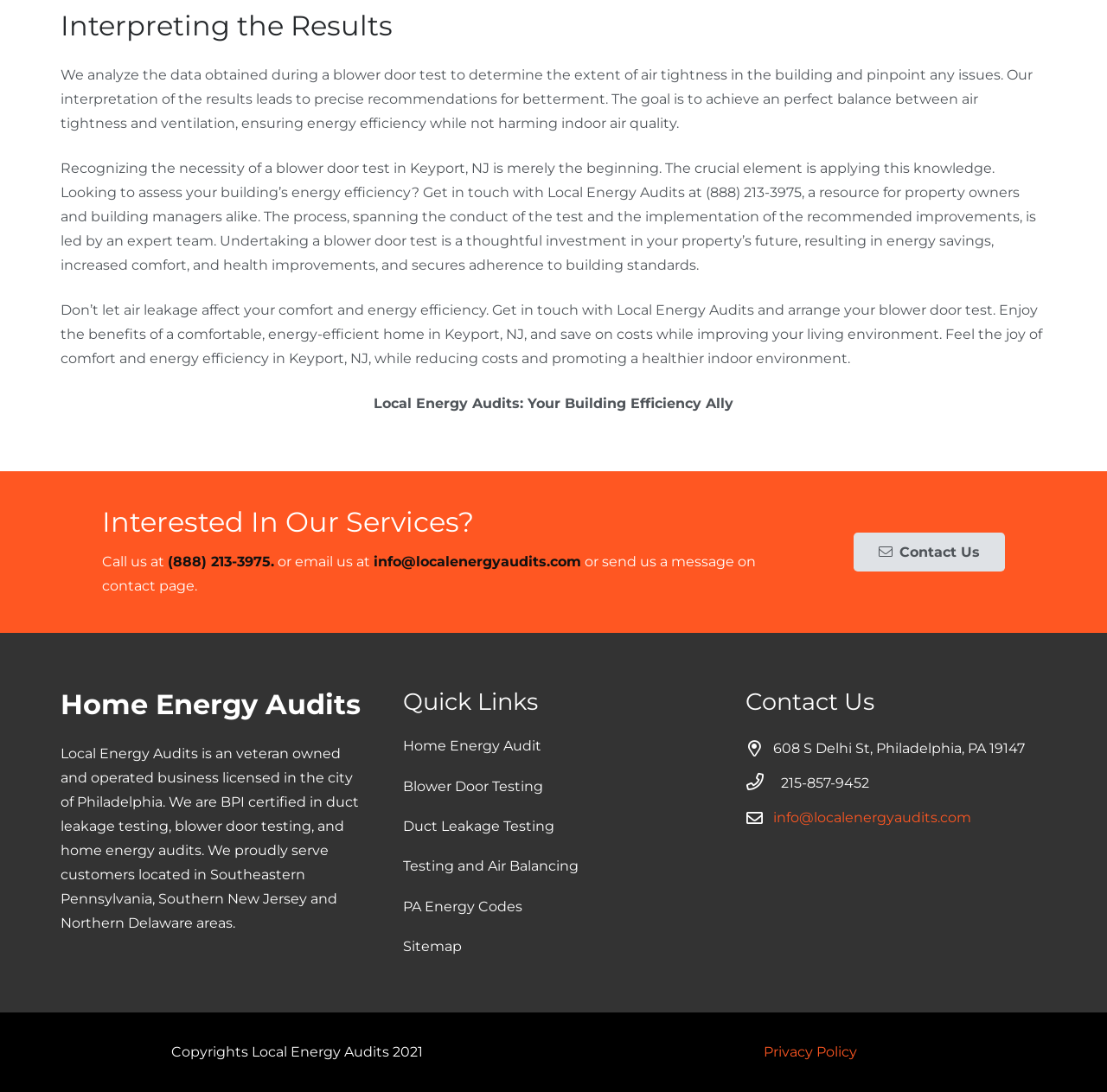Determine the bounding box coordinates of the clickable region to execute the instruction: "Visit the Executive Search and Advisory page". The coordinates should be four float numbers between 0 and 1, denoted as [left, top, right, bottom].

None